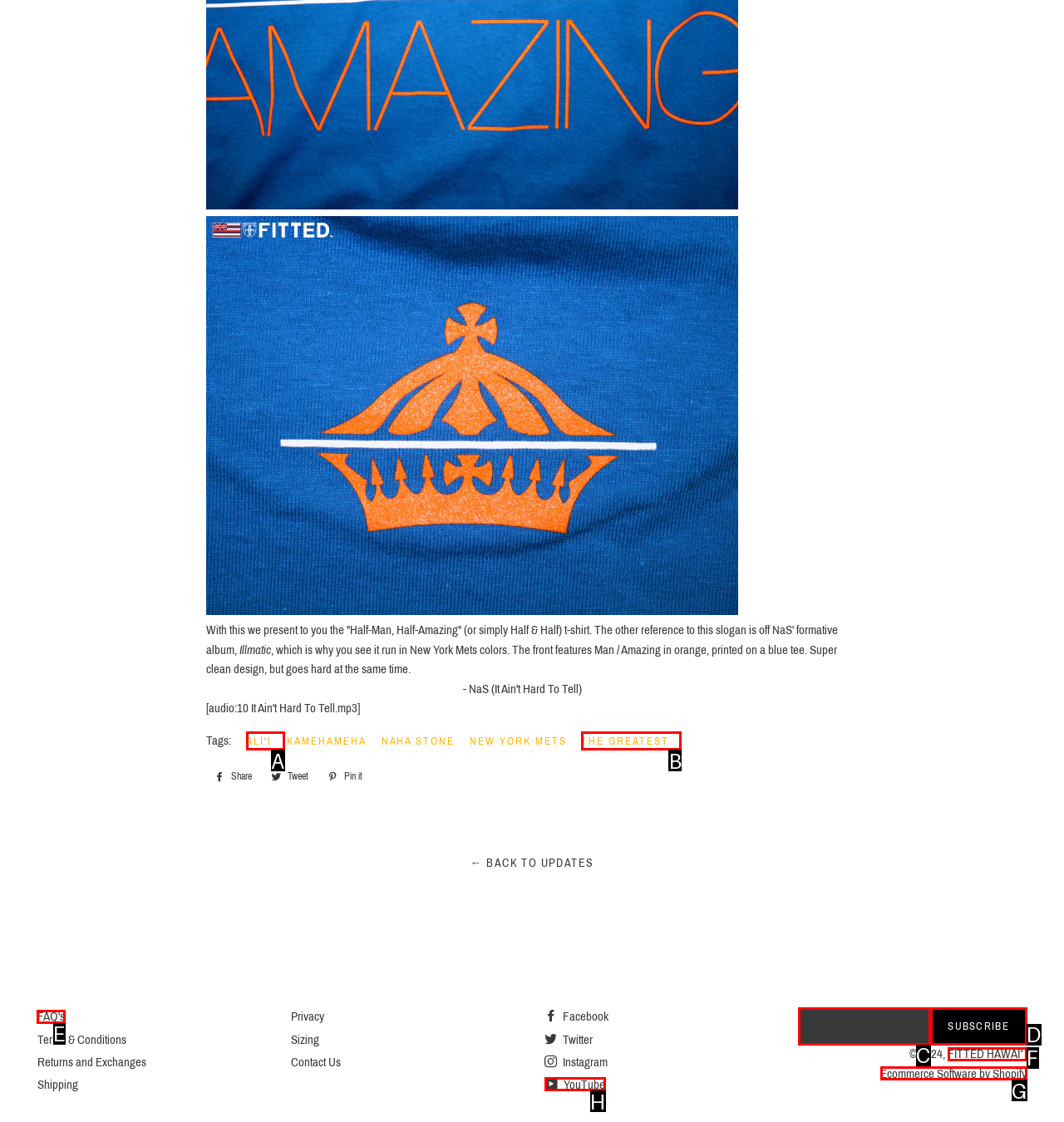For the task "Click on the 'FAQ's' link", which option's letter should you click? Answer with the letter only.

E